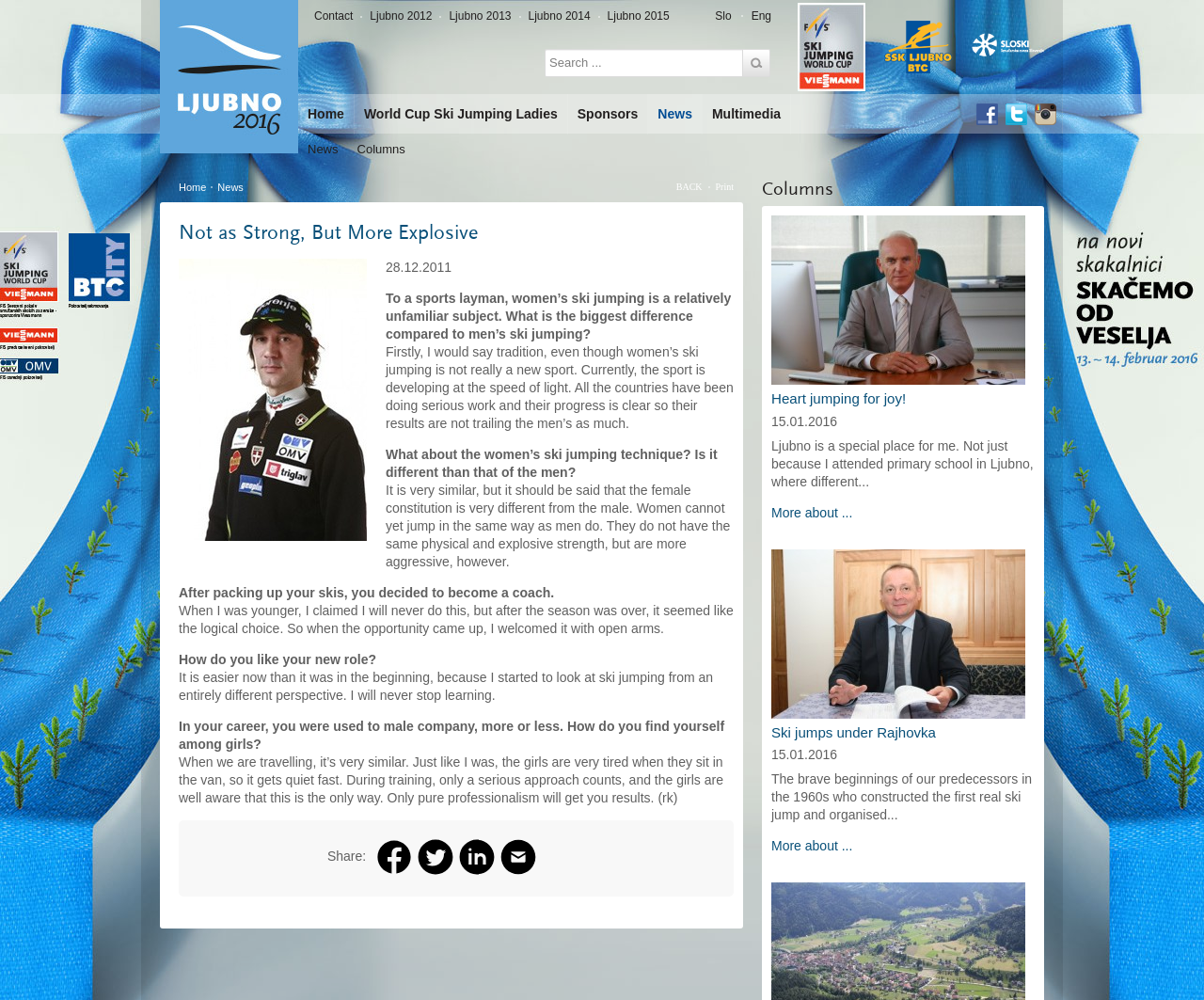Please analyze the image and provide a thorough answer to the question:
What is the name of the ski jumping event?

The name of the ski jumping event is mentioned in the link 'World Cup Ski Jumping Ladies presented by Viessmann - Ljubno' and also in the link 'World Cup Ski Jumping Ladies'.